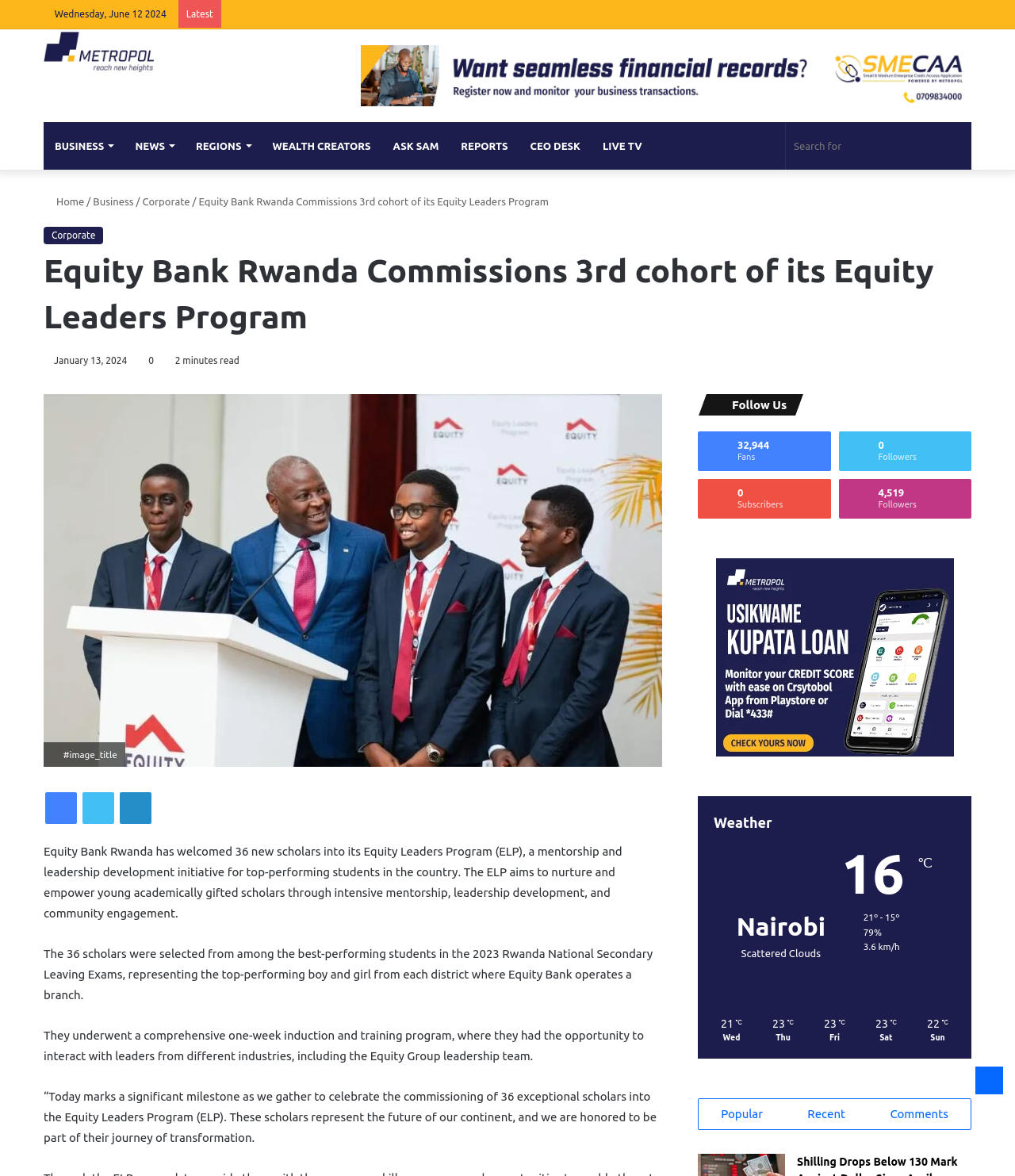Pinpoint the bounding box coordinates for the area that should be clicked to perform the following instruction: "Back to top".

[0.961, 0.907, 0.988, 0.931]